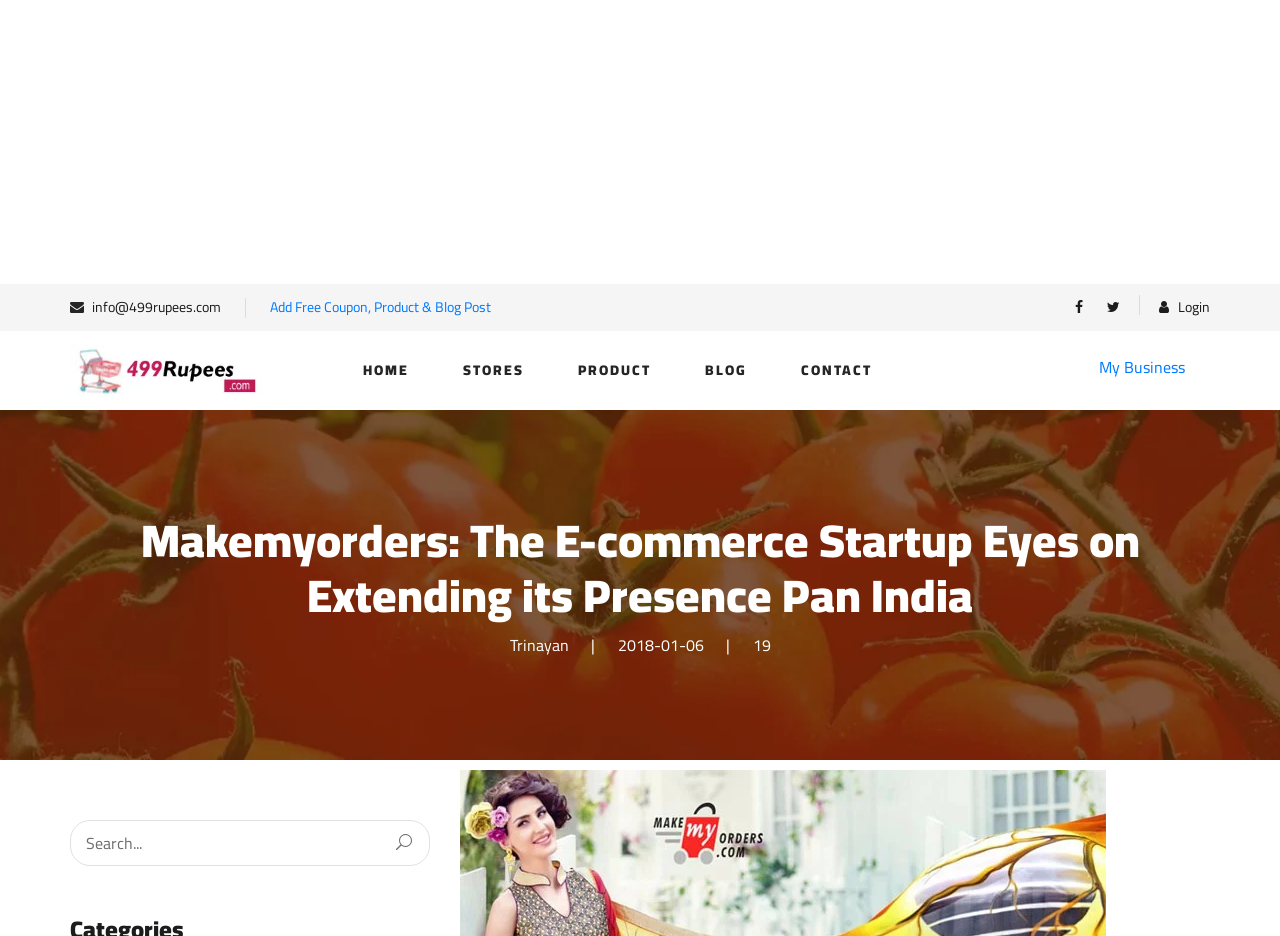Using the information in the image, could you please answer the following question in detail:
What is the email address provided?

I found the email address by looking at the static text element with the OCR text 'info@499rupees.com' located at [0.07, 0.314, 0.173, 0.342].